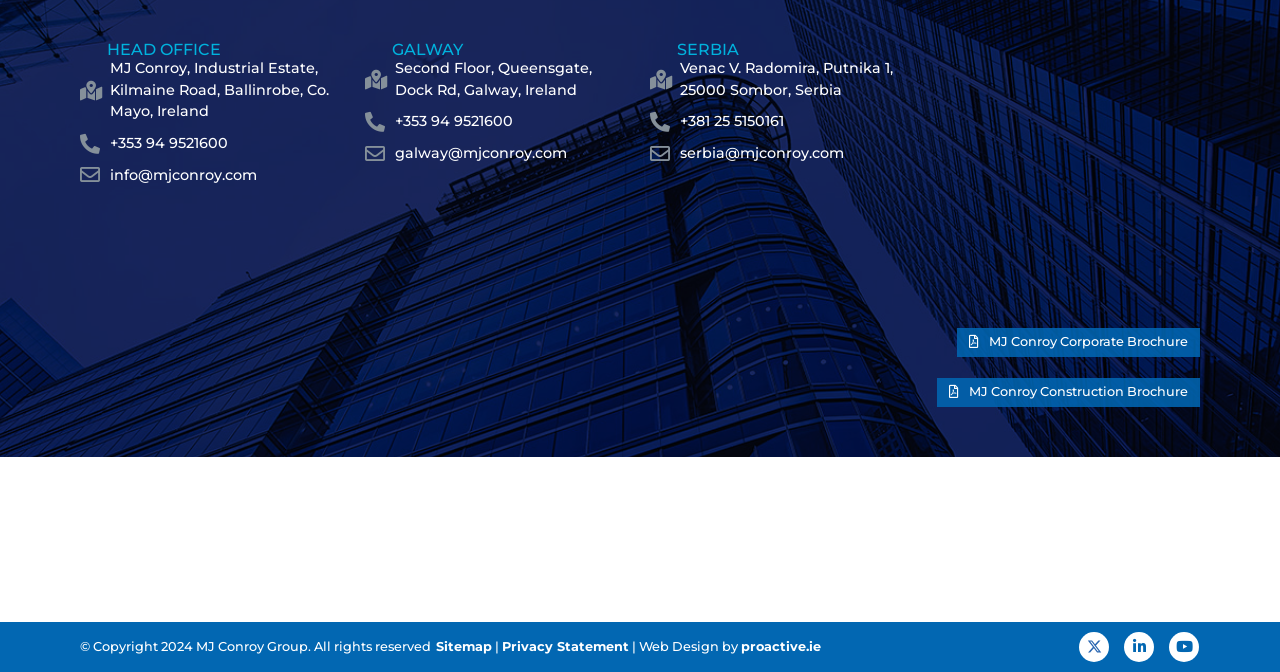Answer the following query concisely with a single word or phrase:
How many social media links are at the bottom of the webpage?

3